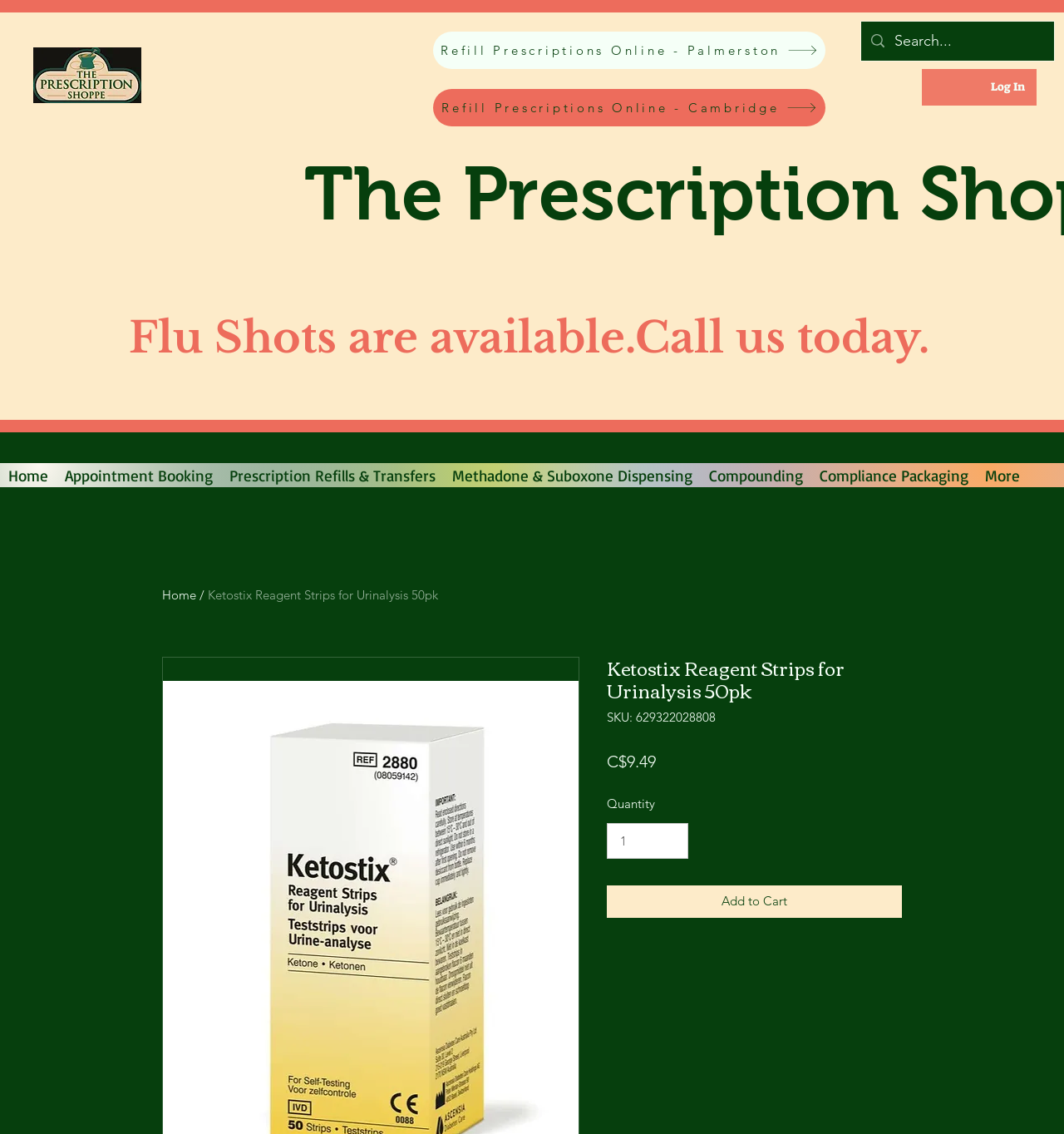Please provide a brief answer to the following inquiry using a single word or phrase:
What is the minimum quantity of Ketostix Reagent Strips for Urinalysis 50pk that can be added to the cart?

1